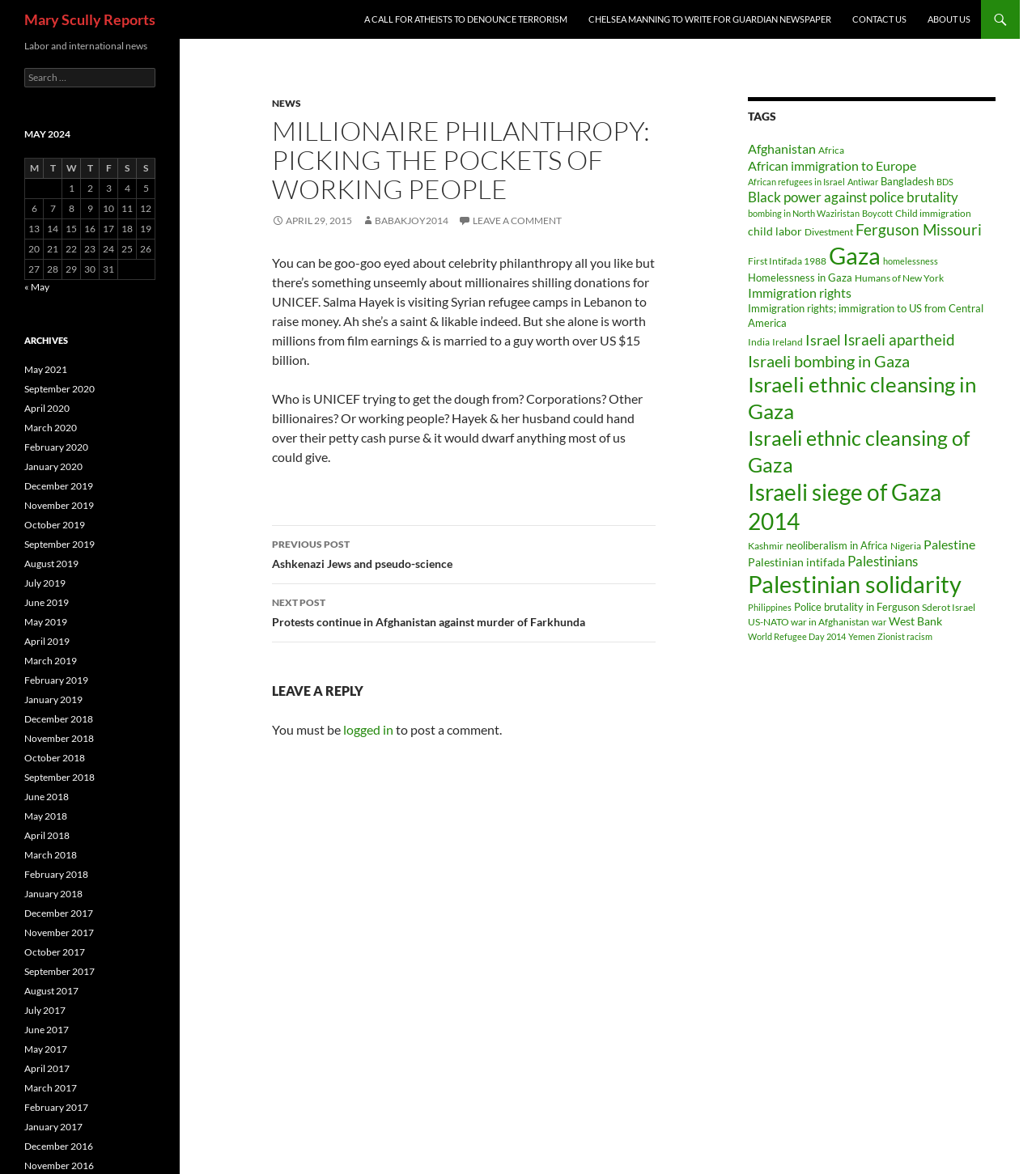Using the information in the image, could you please answer the following question in detail:
What is the title of the article?

I looked for the main heading of the article, which is located in the main content area. The title of the article is 'MILLIONAIRE PHILANTHROPY: PICKING THE POCKETS OF WORKING PEOPLE'.